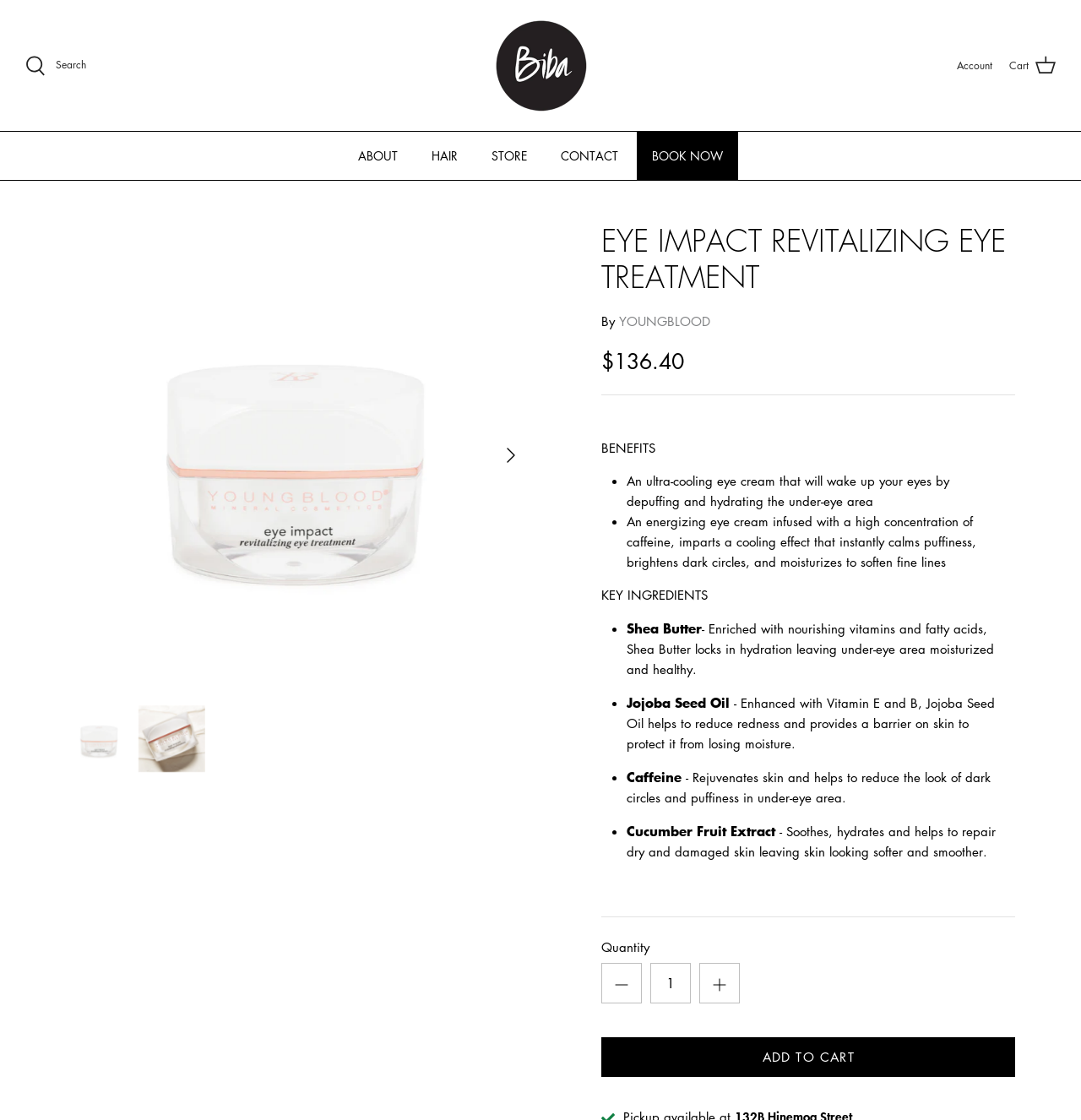What is the default quantity of the eye cream?
Refer to the image and provide a one-word or short phrase answer.

1